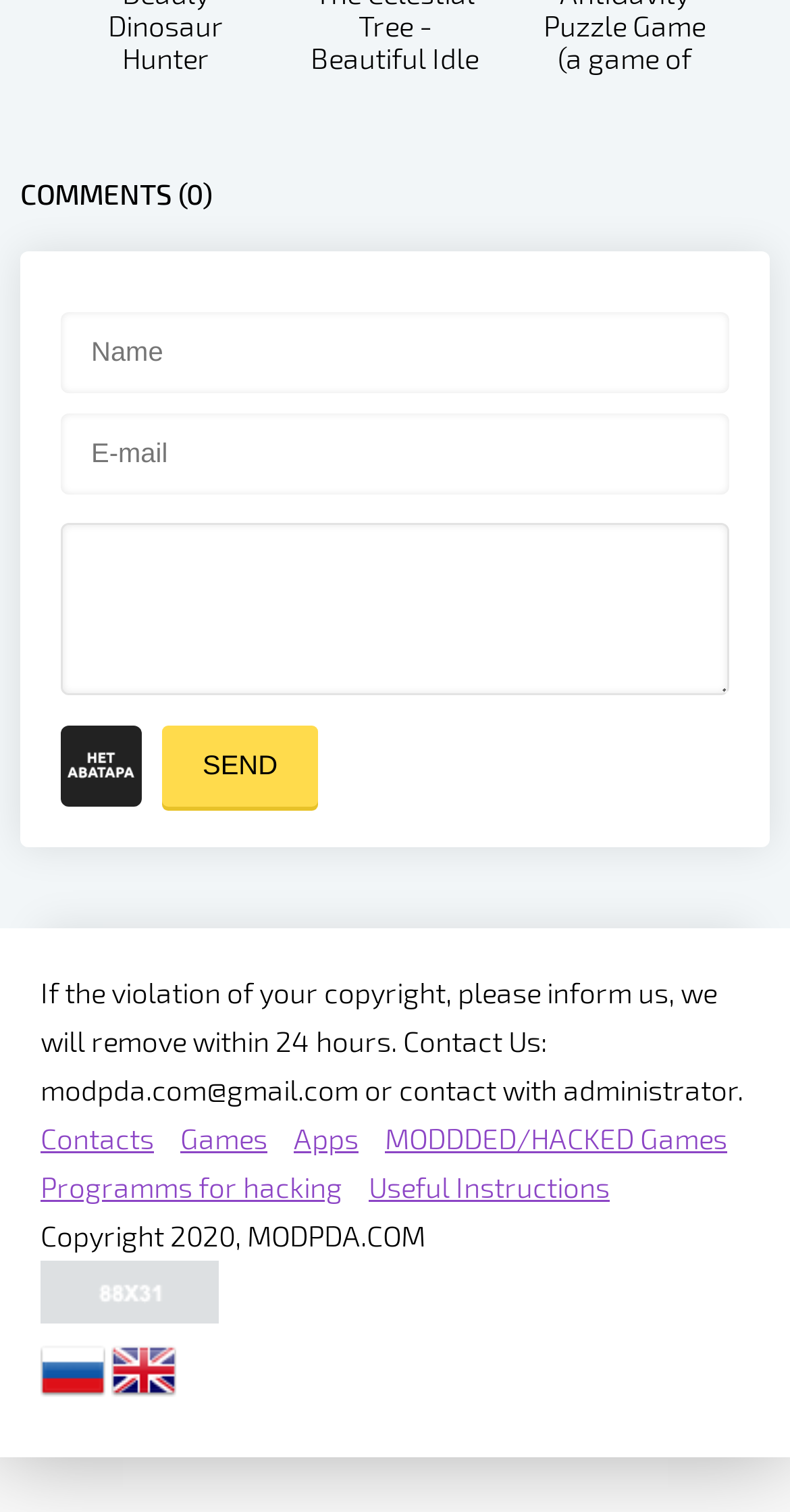Find the UI element described as: "Useful Instructions" and predict its bounding box coordinates. Ensure the coordinates are four float numbers between 0 and 1, [left, top, right, bottom].

[0.467, 0.774, 0.772, 0.797]